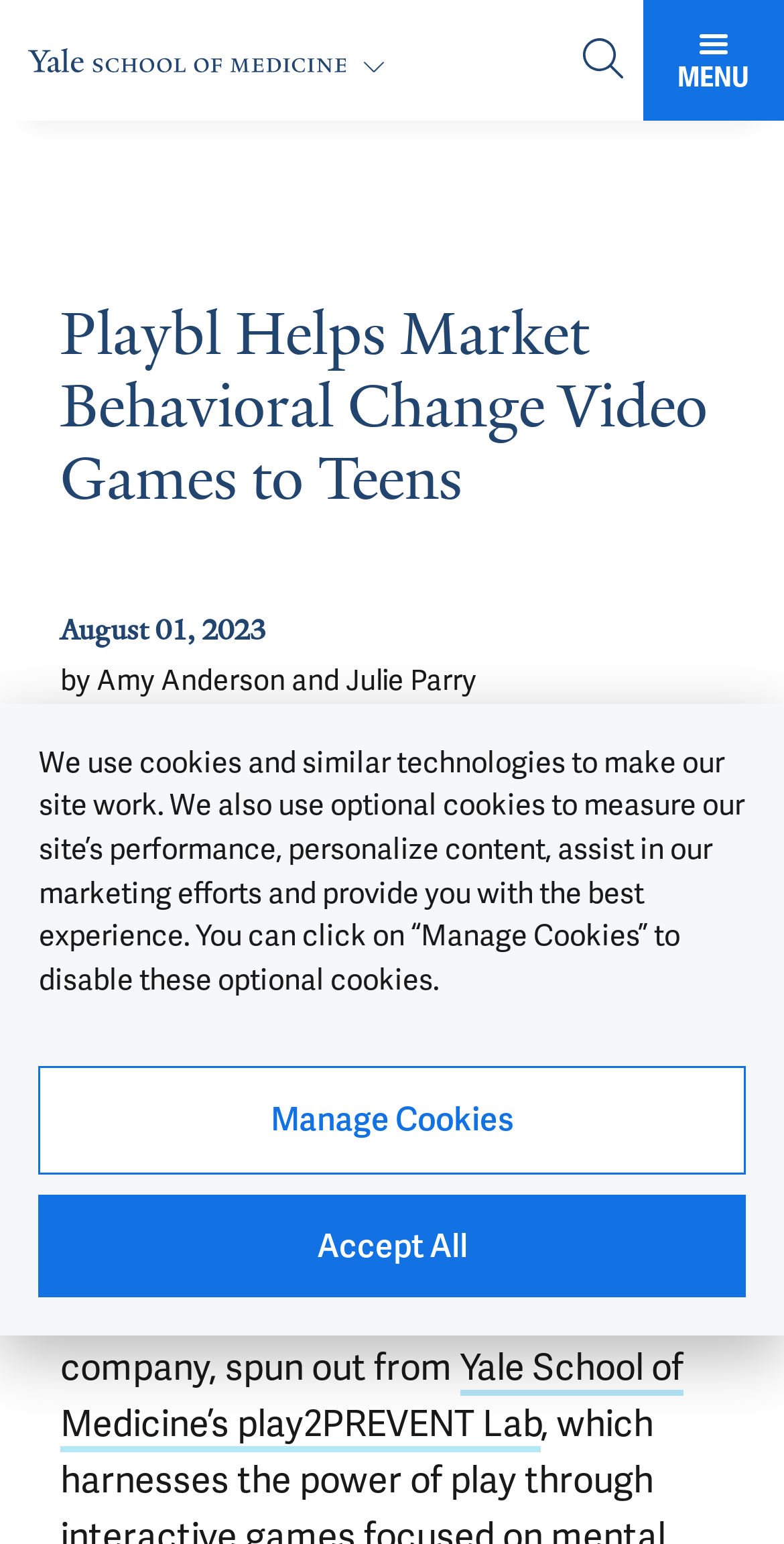Show the bounding box coordinates of the element that should be clicked to complete the task: "Share via Twitter".

[0.092, 0.517, 0.154, 0.548]